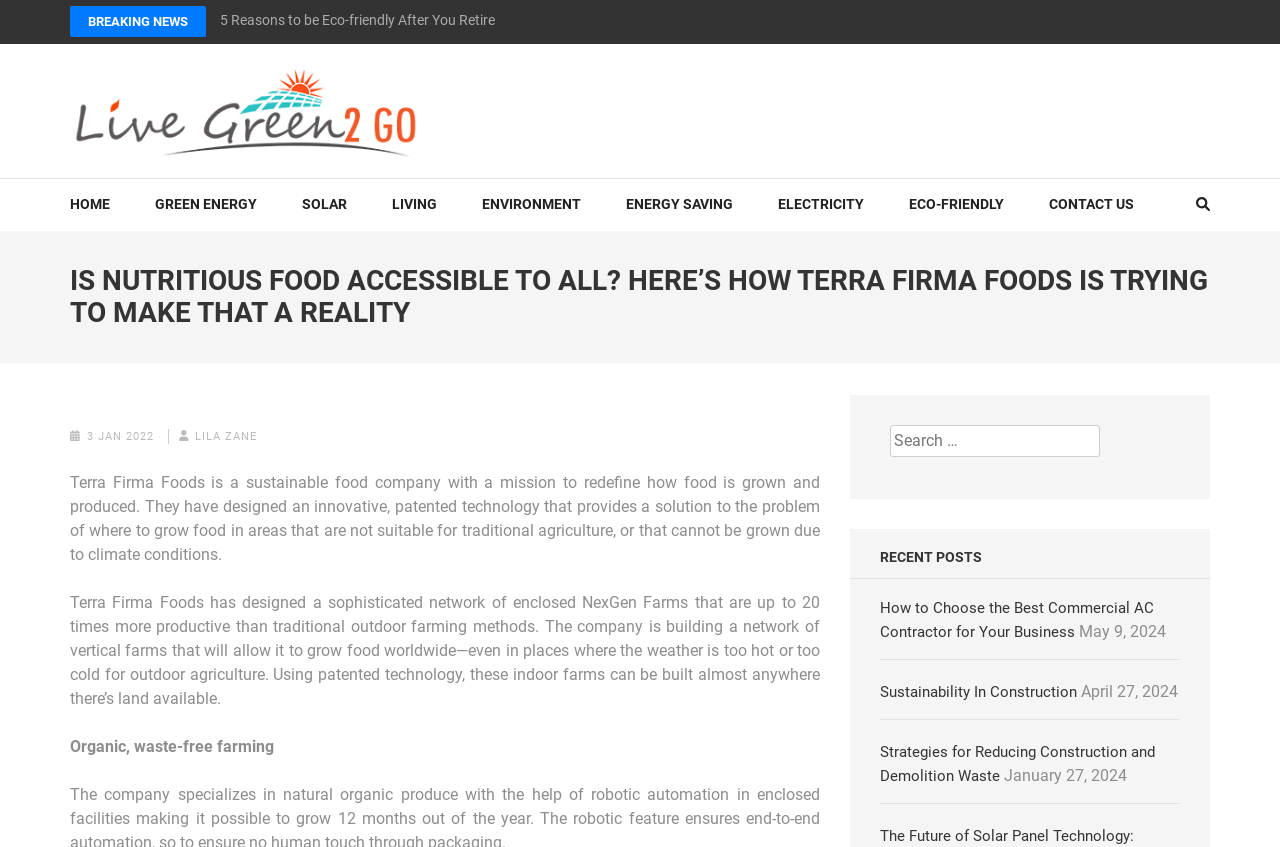Answer the following inquiry with a single word or phrase:
What is the bounding box coordinate of the search box?

[0.695, 0.501, 0.859, 0.539]